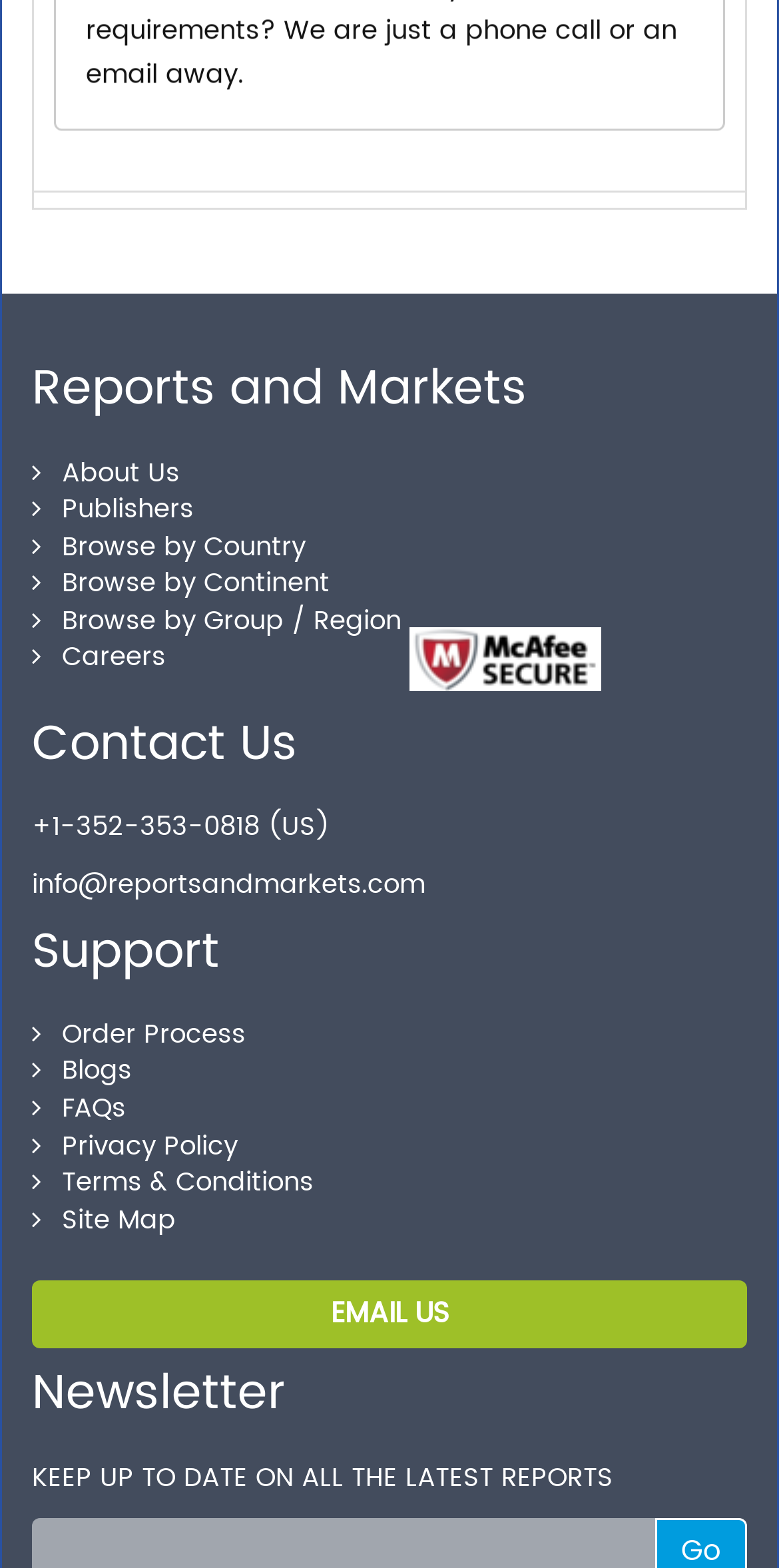Locate the UI element described by Browse by Group / Region in the provided webpage screenshot. Return the bounding box coordinates in the format (top-left x, top-left y, bottom-right x, bottom-right y), ensuring all values are between 0 and 1.

[0.041, 0.379, 0.515, 0.414]